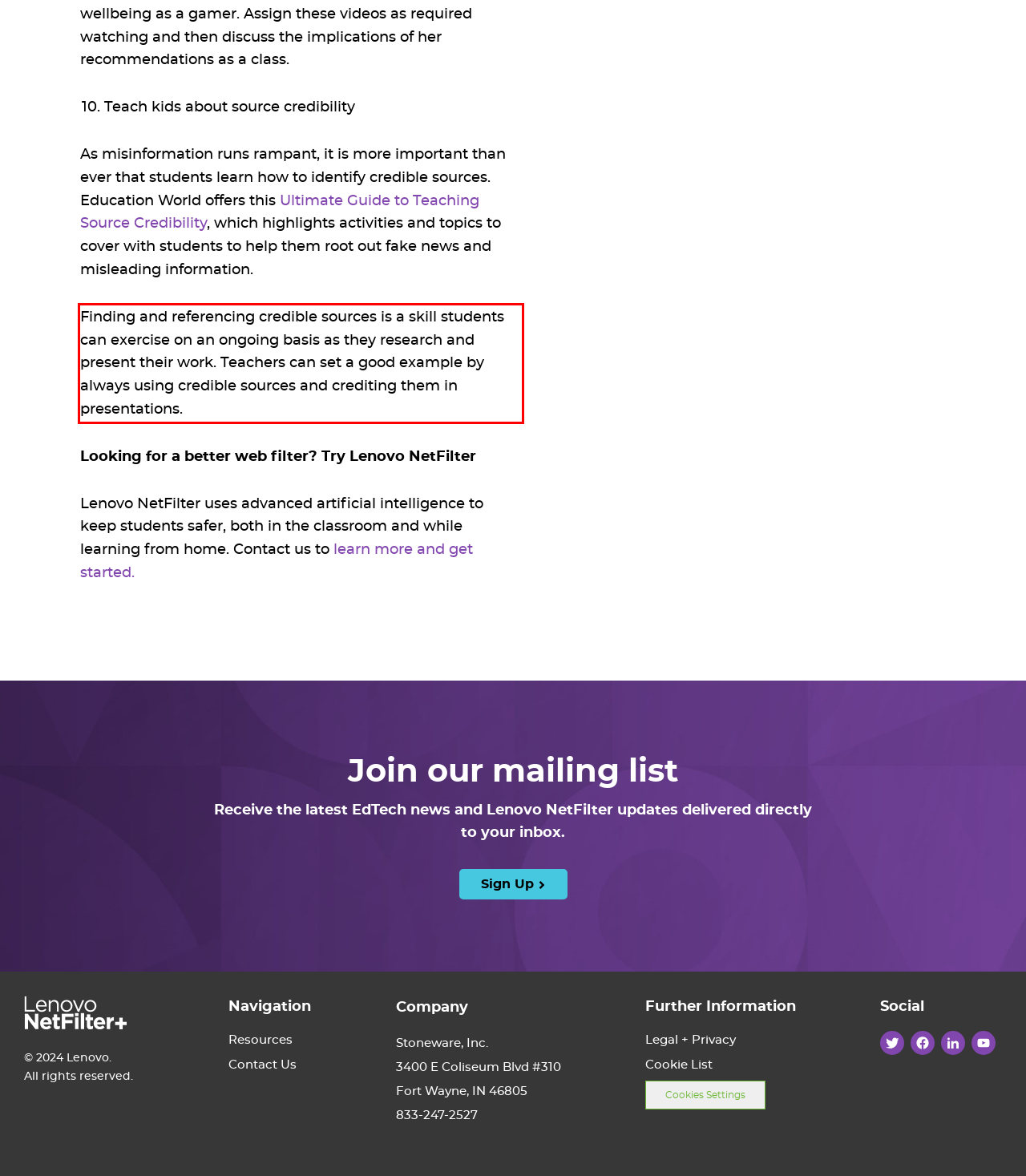Identify the text inside the red bounding box in the provided webpage screenshot and transcribe it.

Finding and referencing credible sources is a skill students can exercise on an ongoing basis as they research and present their work. Teachers can set a good example by always using credible sources and crediting them in presentations.